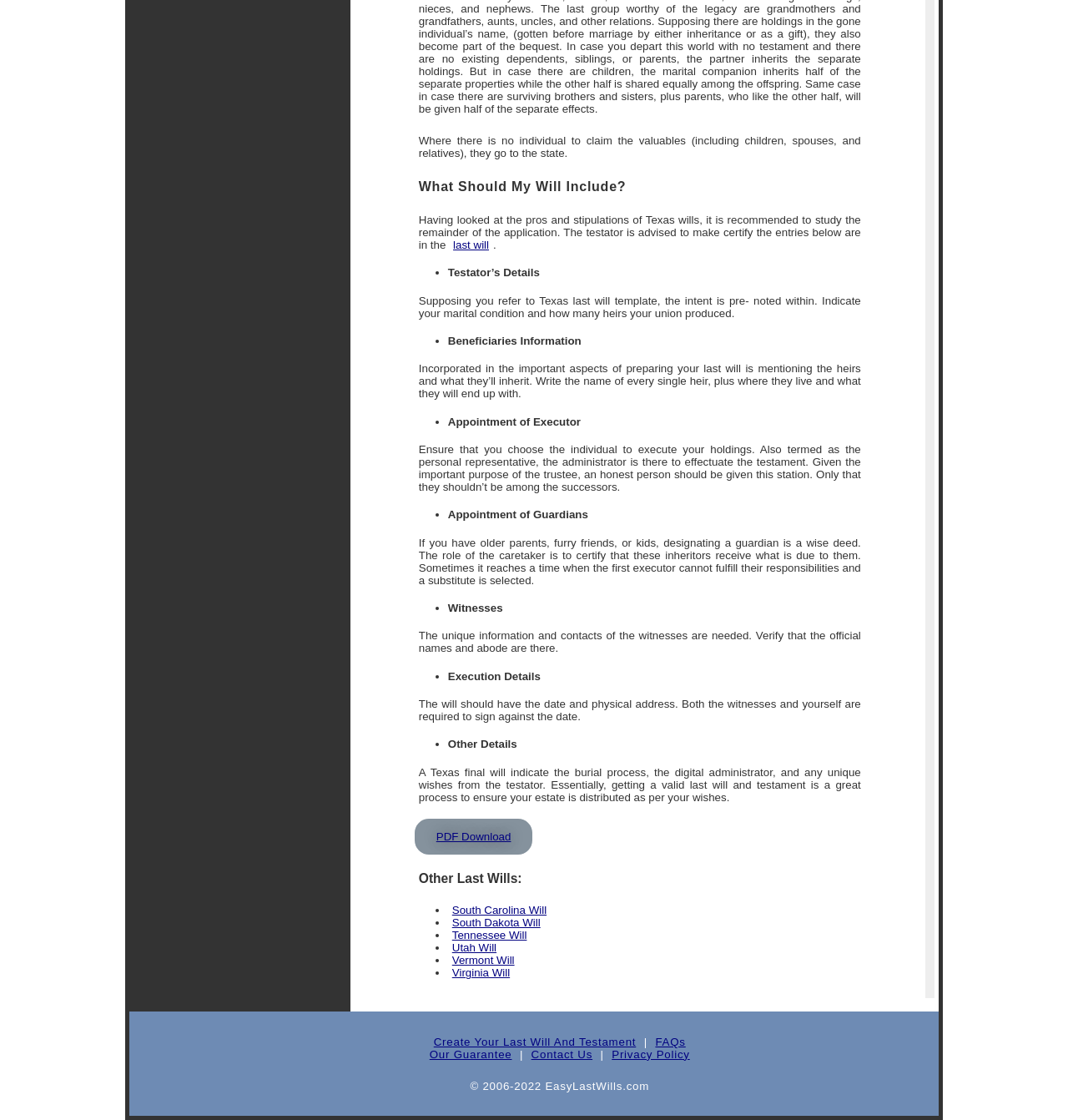Given the element description, predict the bounding box coordinates in the format (top-left x, top-left y, bottom-right x, bottom-right y). Make sure all values are between 0 and 1. Here is the element description: FAQs

[0.61, 0.921, 0.646, 0.939]